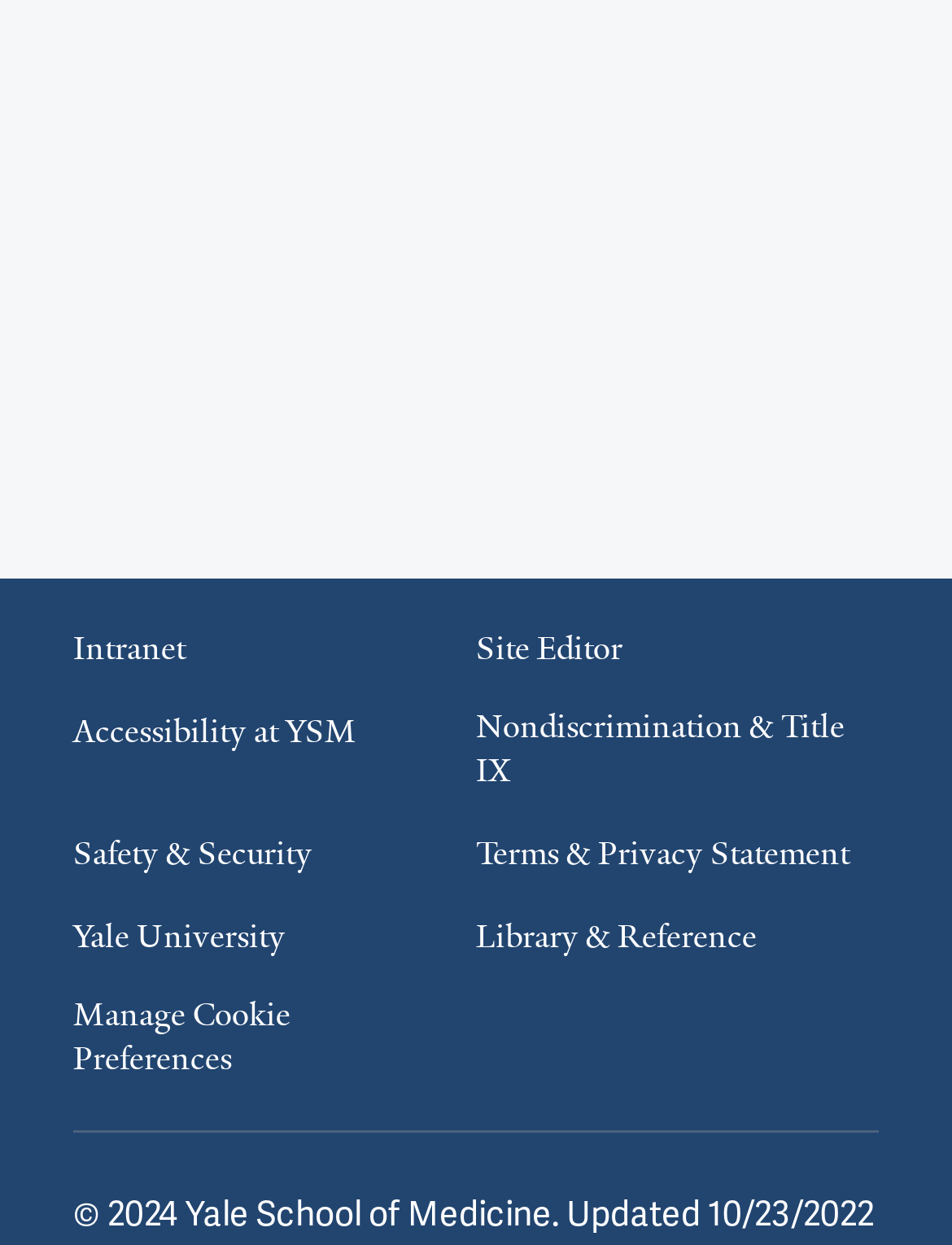Provide a brief response using a word or short phrase to this question:
What is the year of the copyright?

2024